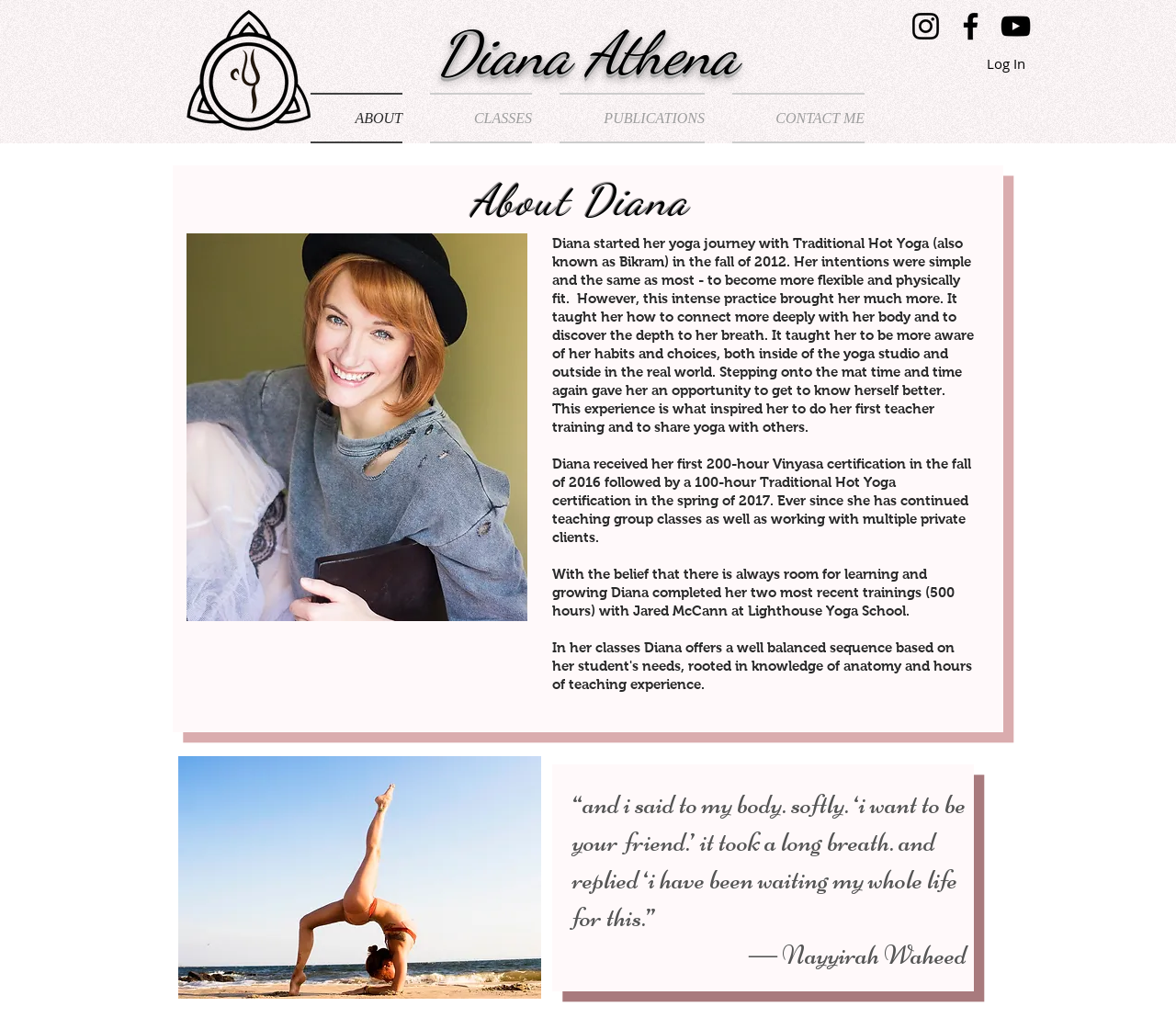Determine the bounding box coordinates of the area to click in order to meet this instruction: "View Diana's Instagram".

[0.772, 0.008, 0.802, 0.043]